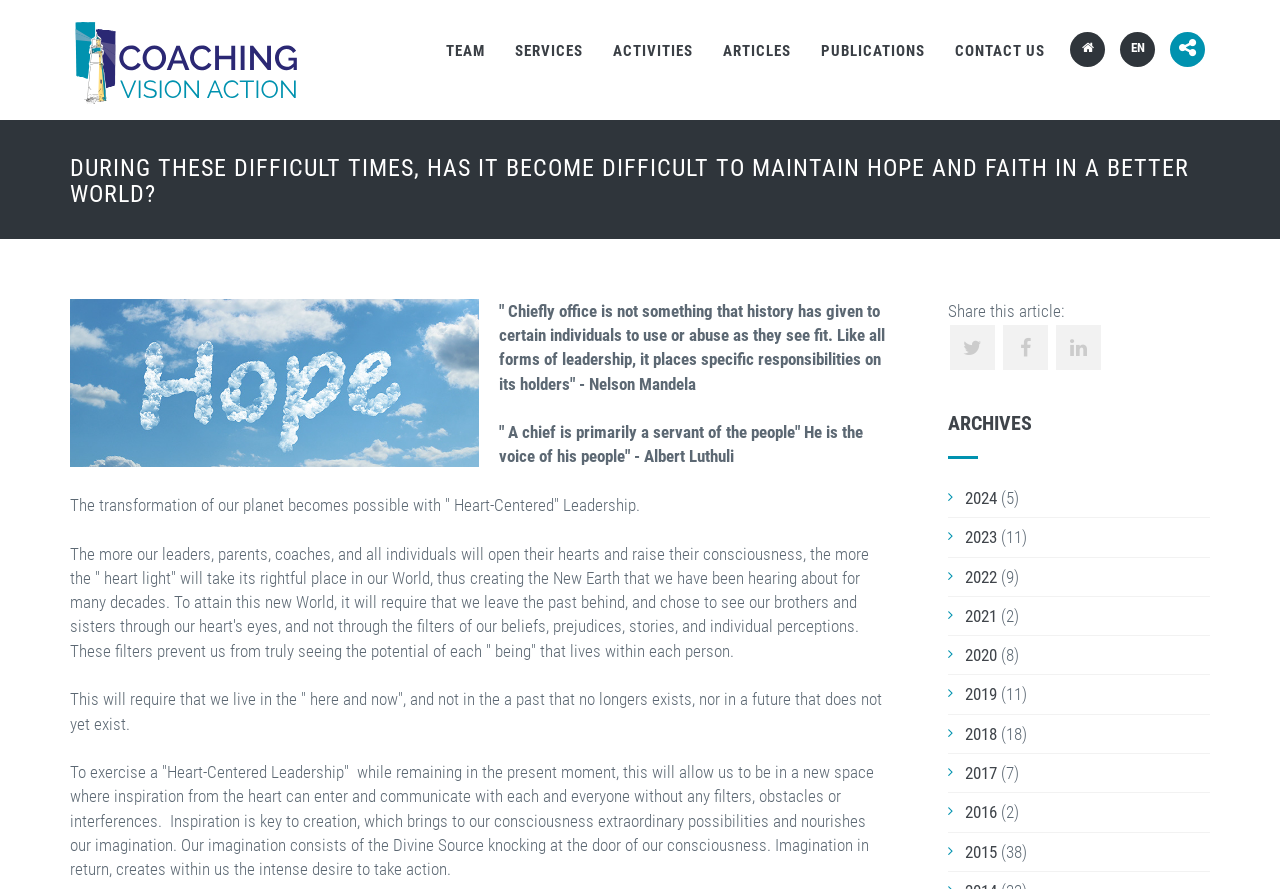What is the purpose of the 'Share this article' section?
Based on the image, give a one-word or short phrase answer.

To share the article